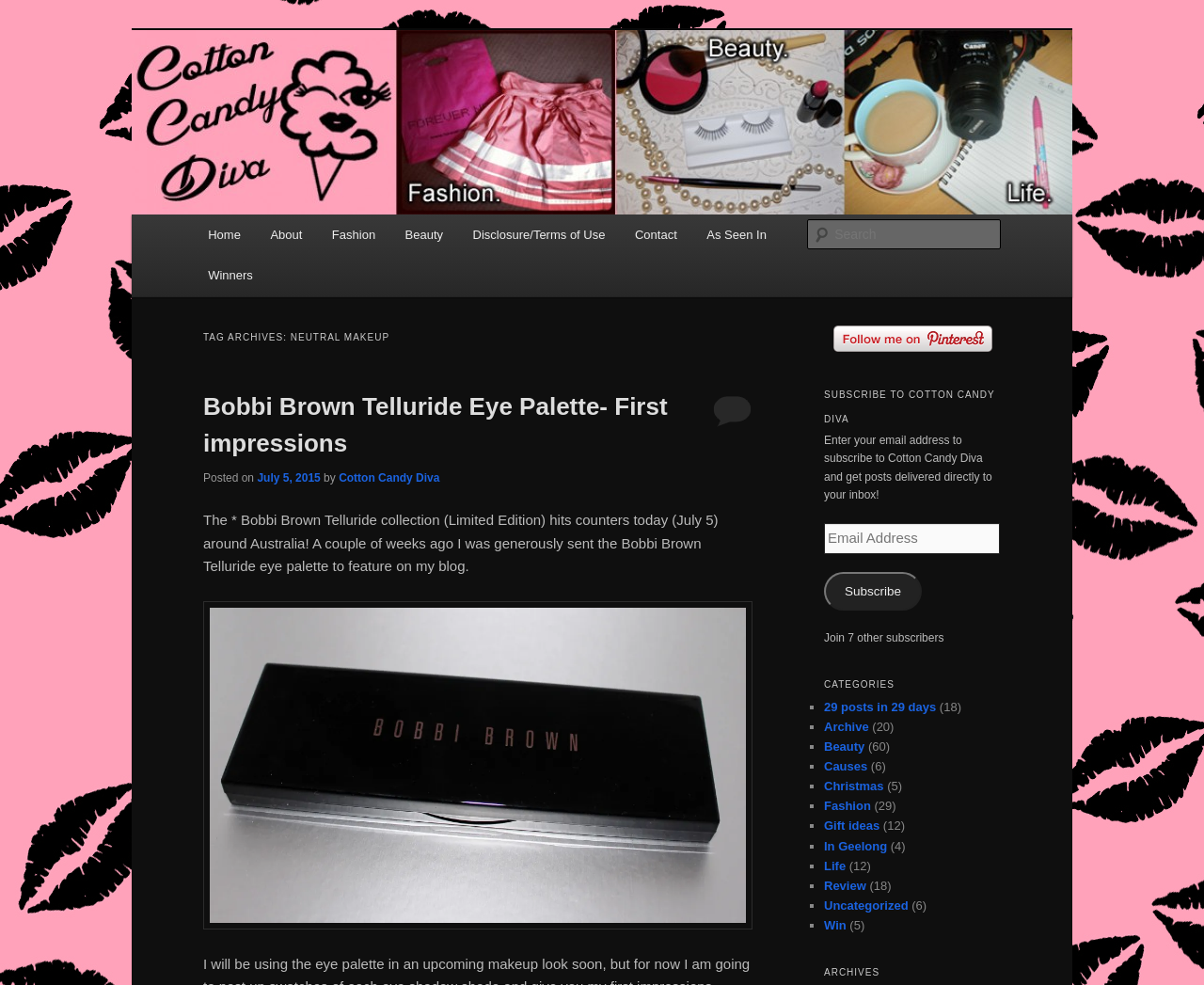What is the topic of the archive?
Using the image as a reference, give a one-word or short phrase answer.

Neutral Makeup